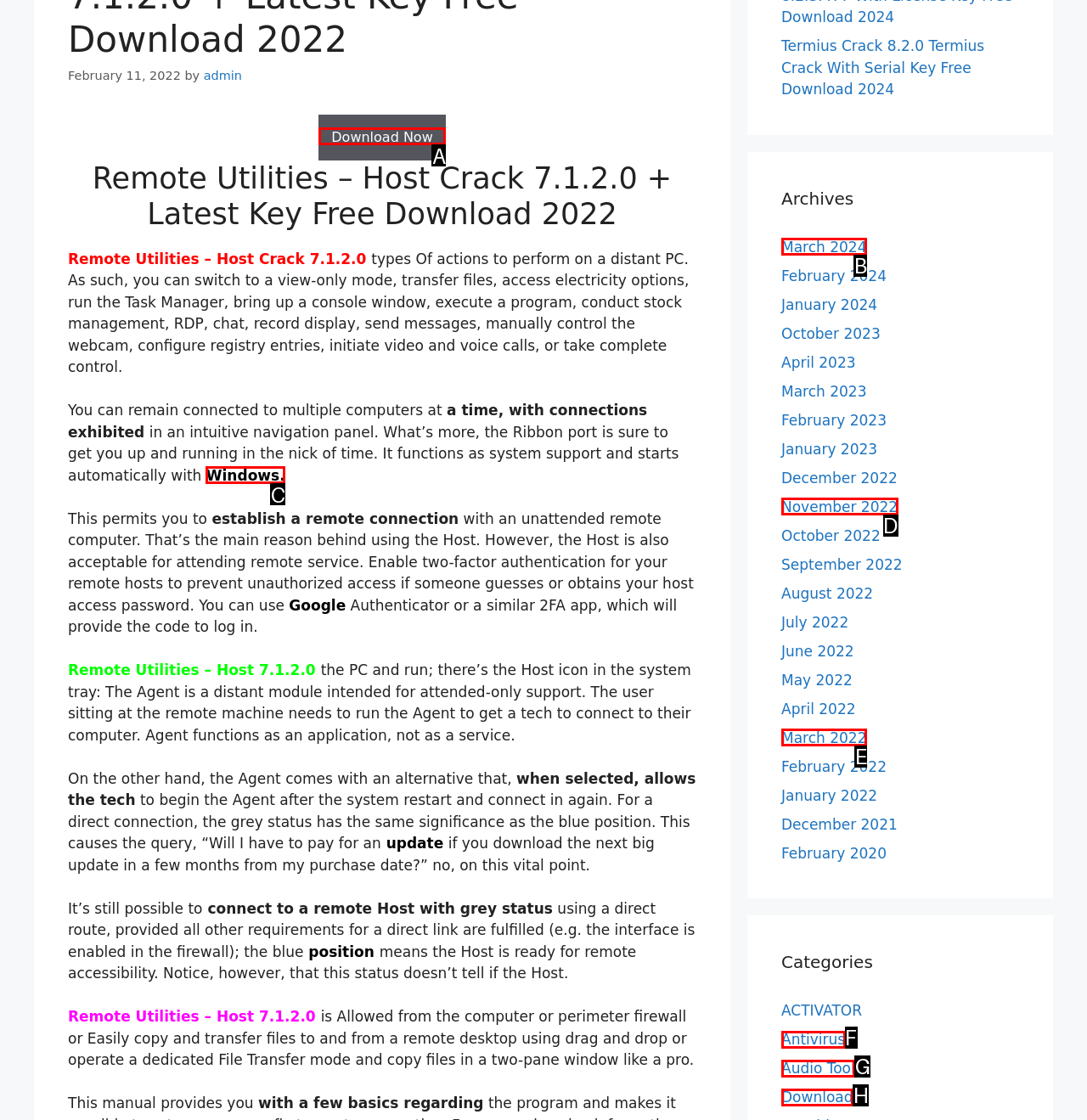Select the option that fits this description: Antivirus
Answer with the corresponding letter directly.

F